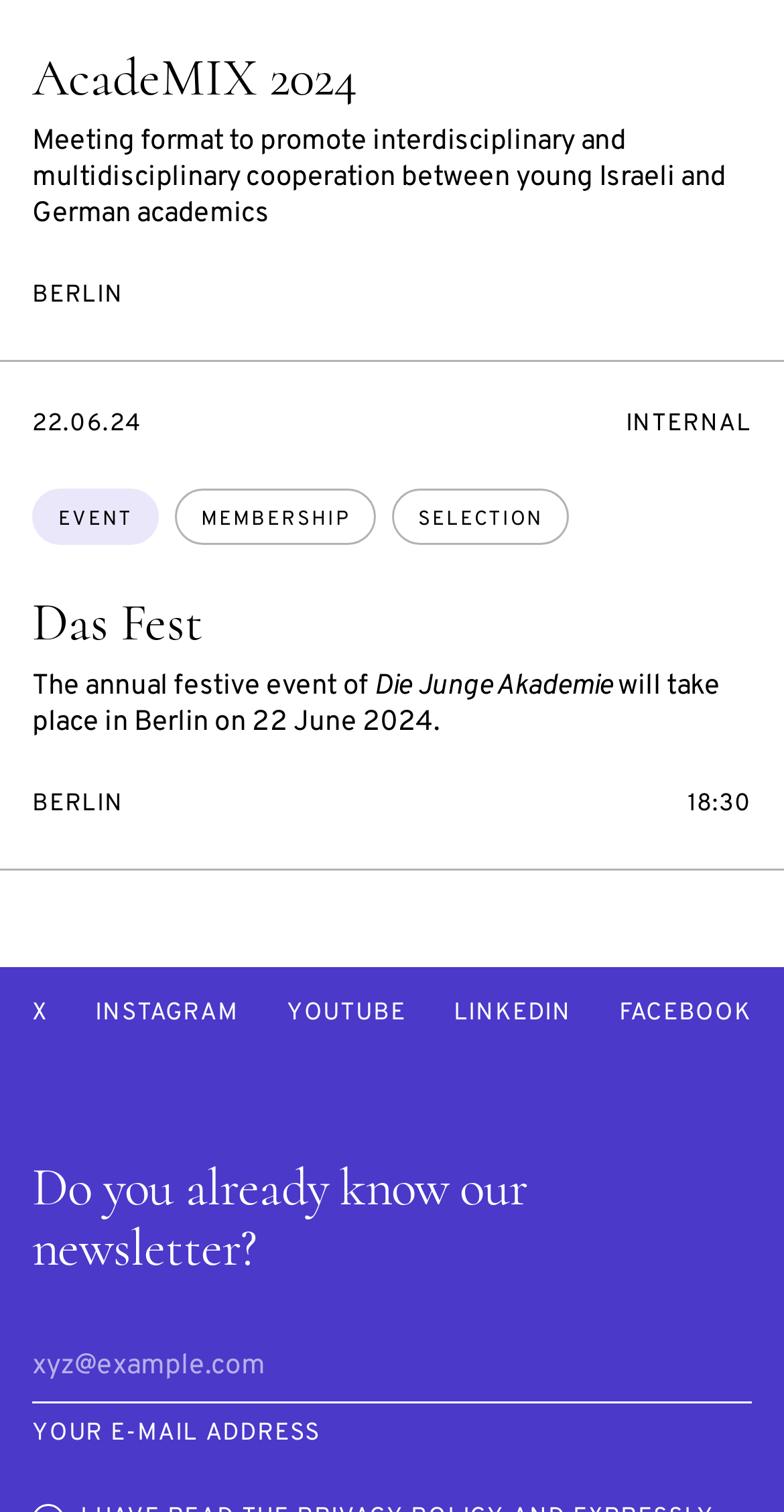Pinpoint the bounding box coordinates of the element to be clicked to execute the instruction: "Click on the link to Das Fest".

[0.041, 0.391, 0.259, 0.432]